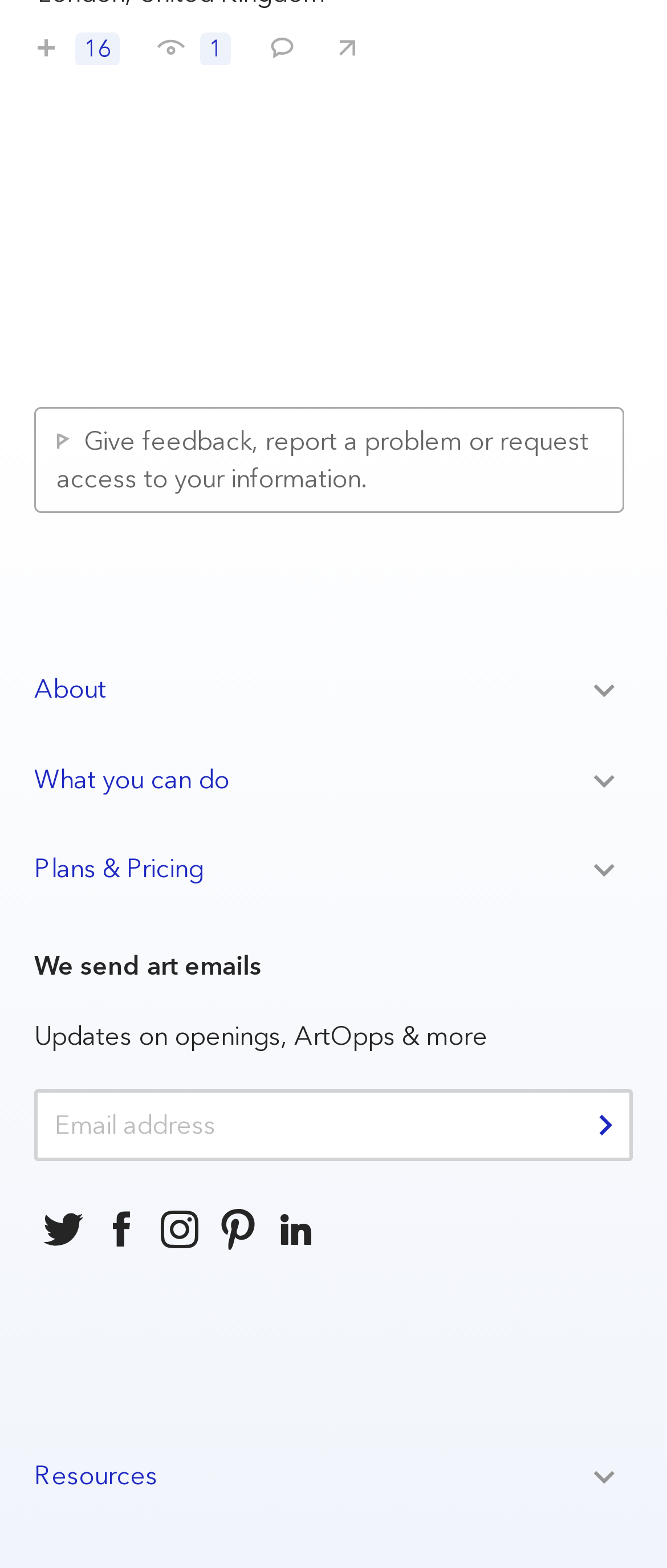Identify the bounding box for the element characterized by the following description: "August 23, 2017".

None